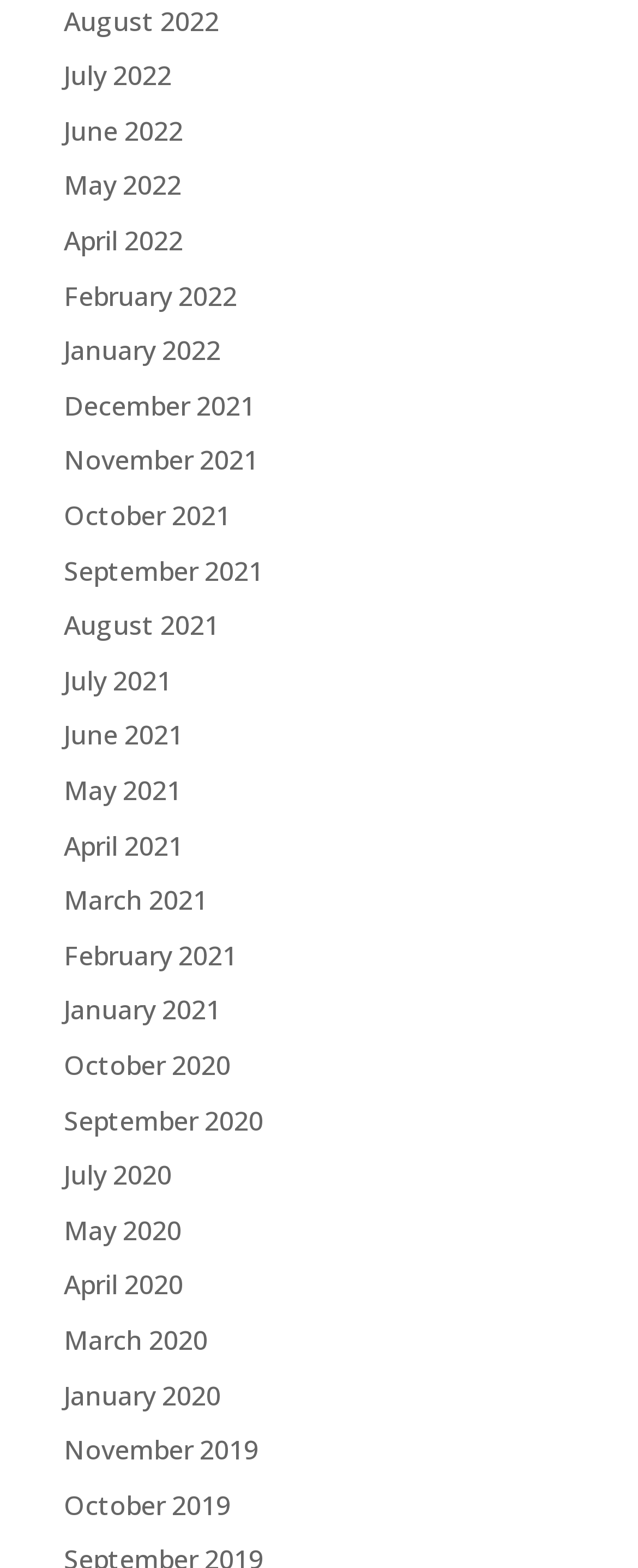Can you determine the bounding box coordinates of the area that needs to be clicked to fulfill the following instruction: "check October 2020"?

[0.1, 0.668, 0.362, 0.691]